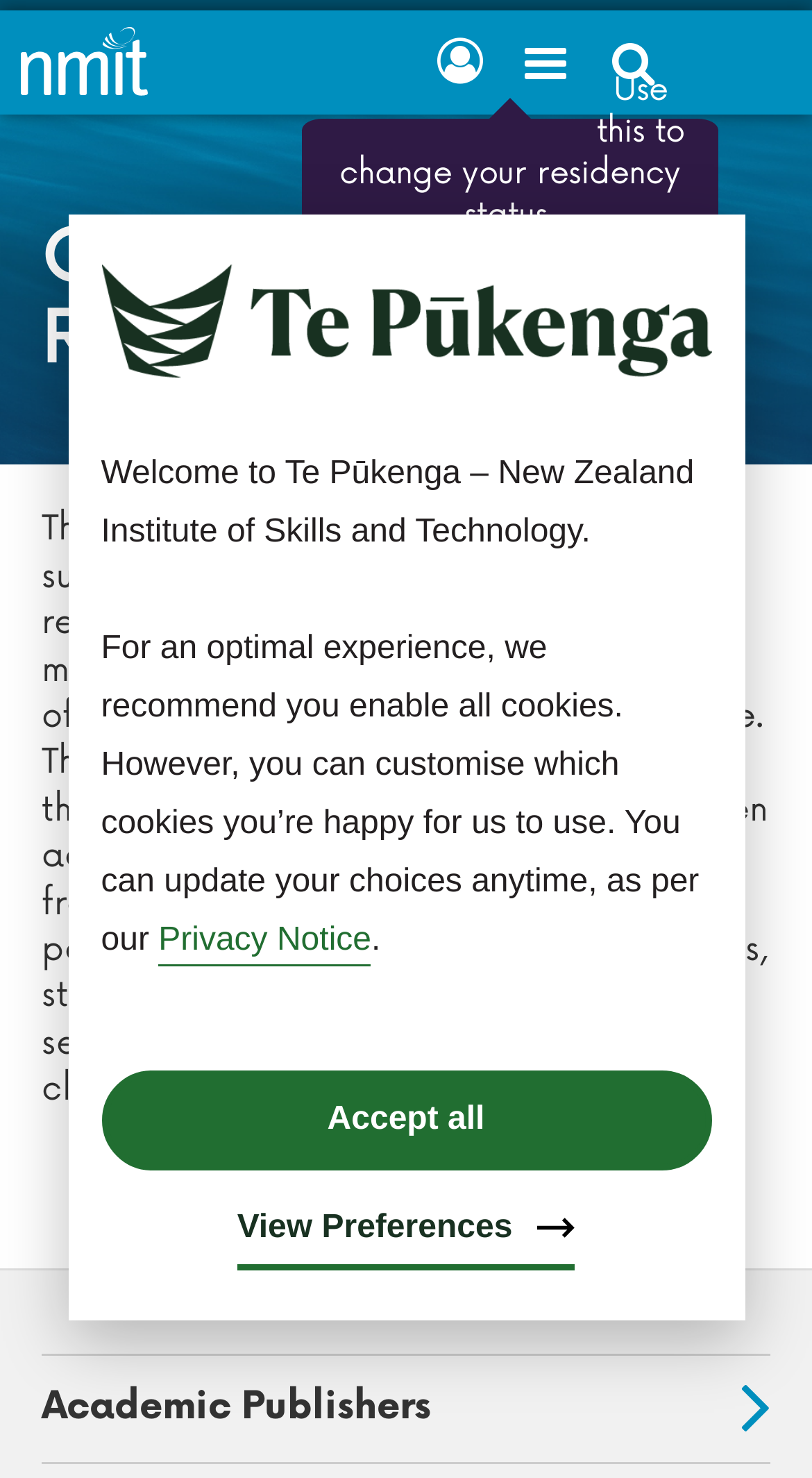Please determine the bounding box coordinates of the area that needs to be clicked to complete this task: 'Go to NMIT home page'. The coordinates must be four float numbers between 0 and 1, formatted as [left, top, right, bottom].

[0.026, 0.007, 0.182, 0.078]